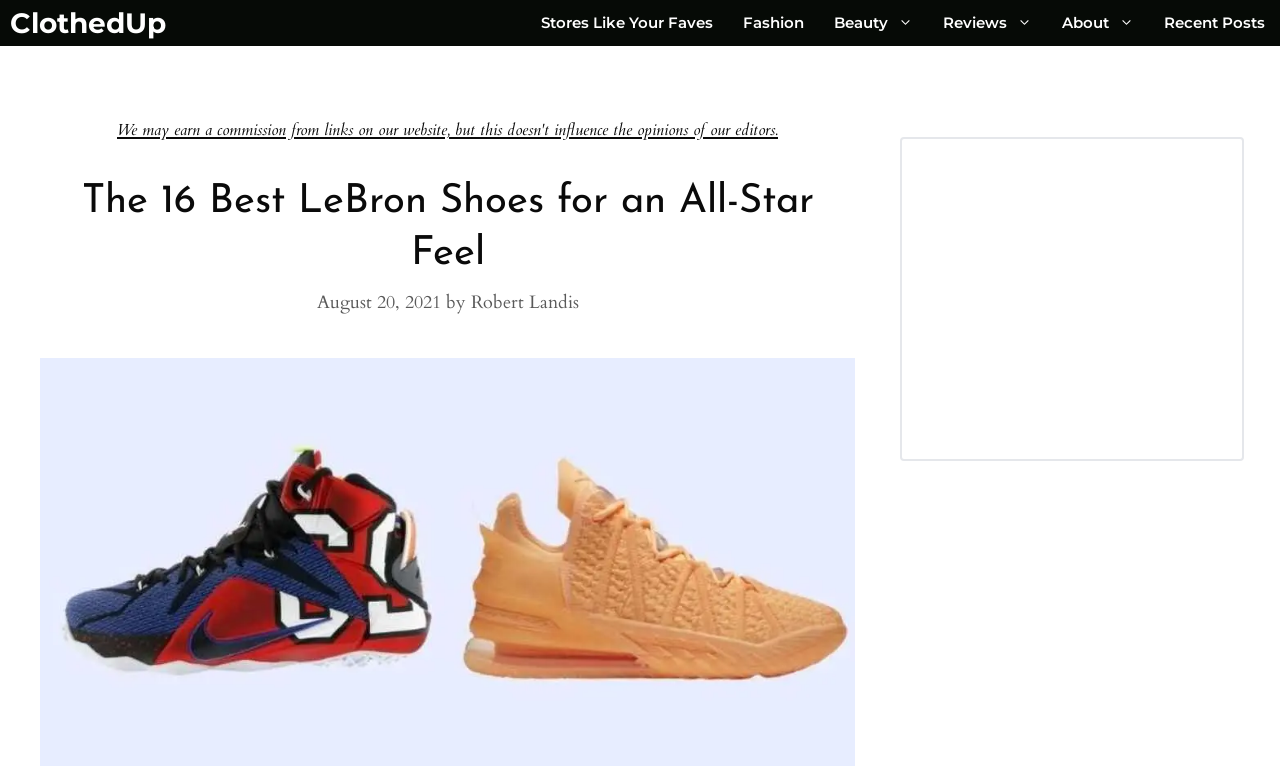Identify the webpage's primary heading and generate its text.

The 16 Best LeBron Shoes for an All-Star Feel